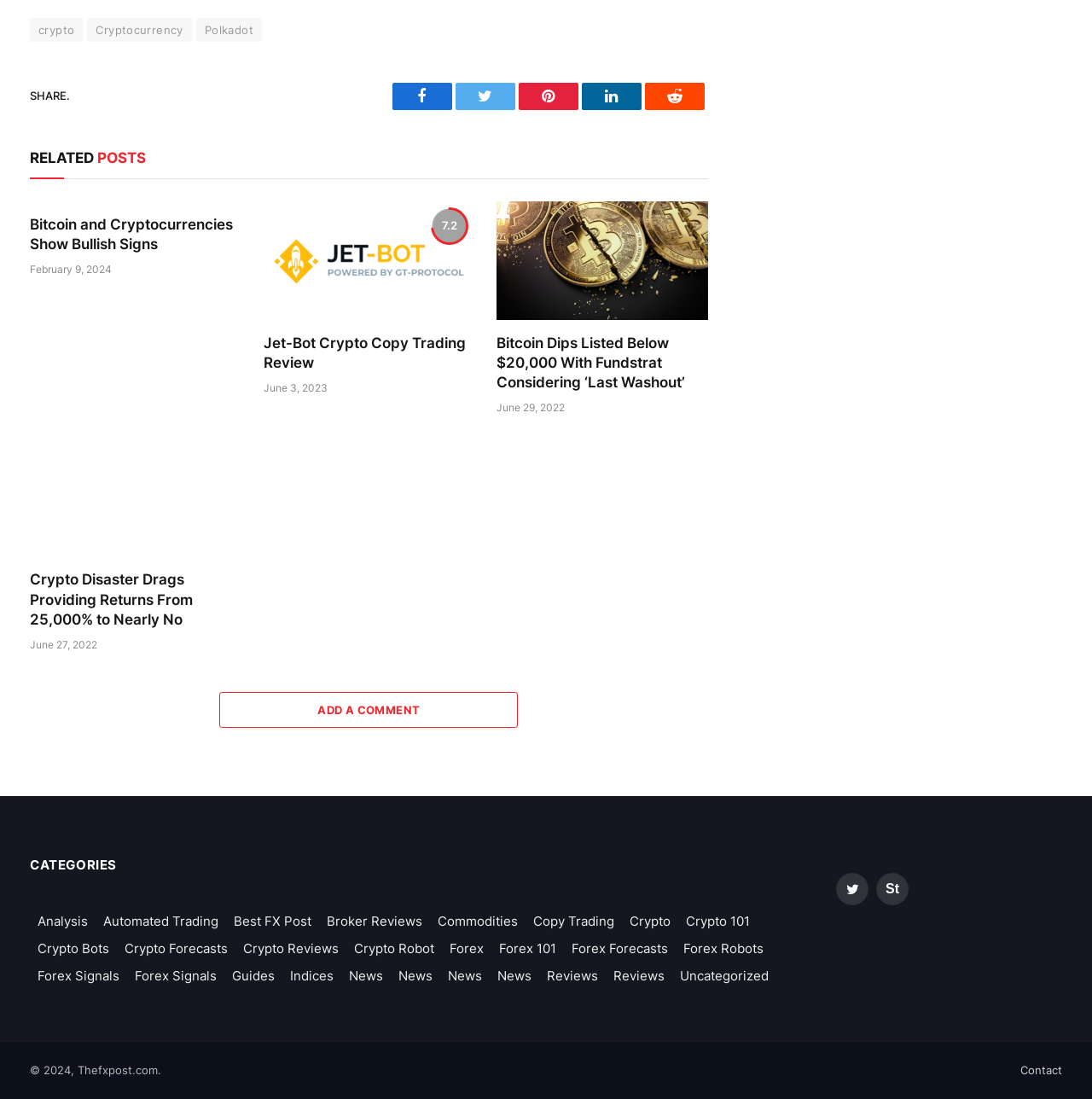What is the purpose of the link 'ADD A COMMENT'?
Please give a detailed and elaborate answer to the question.

The link 'ADD A COMMENT' is likely intended to allow users to add a comment or respond to the articles or posts on the webpage.